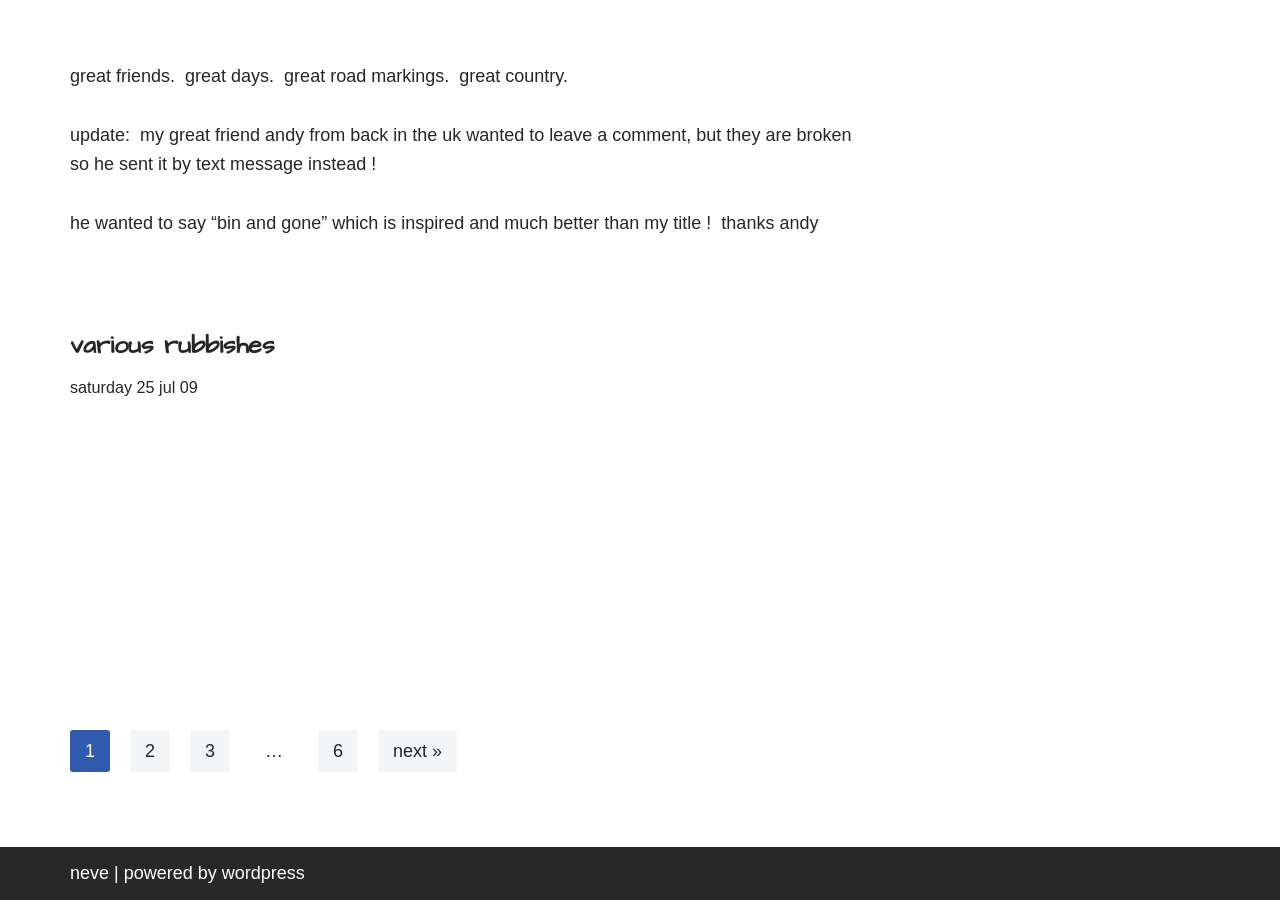What is the title of the article section? Analyze the screenshot and reply with just one word or a short phrase.

various rubbishes